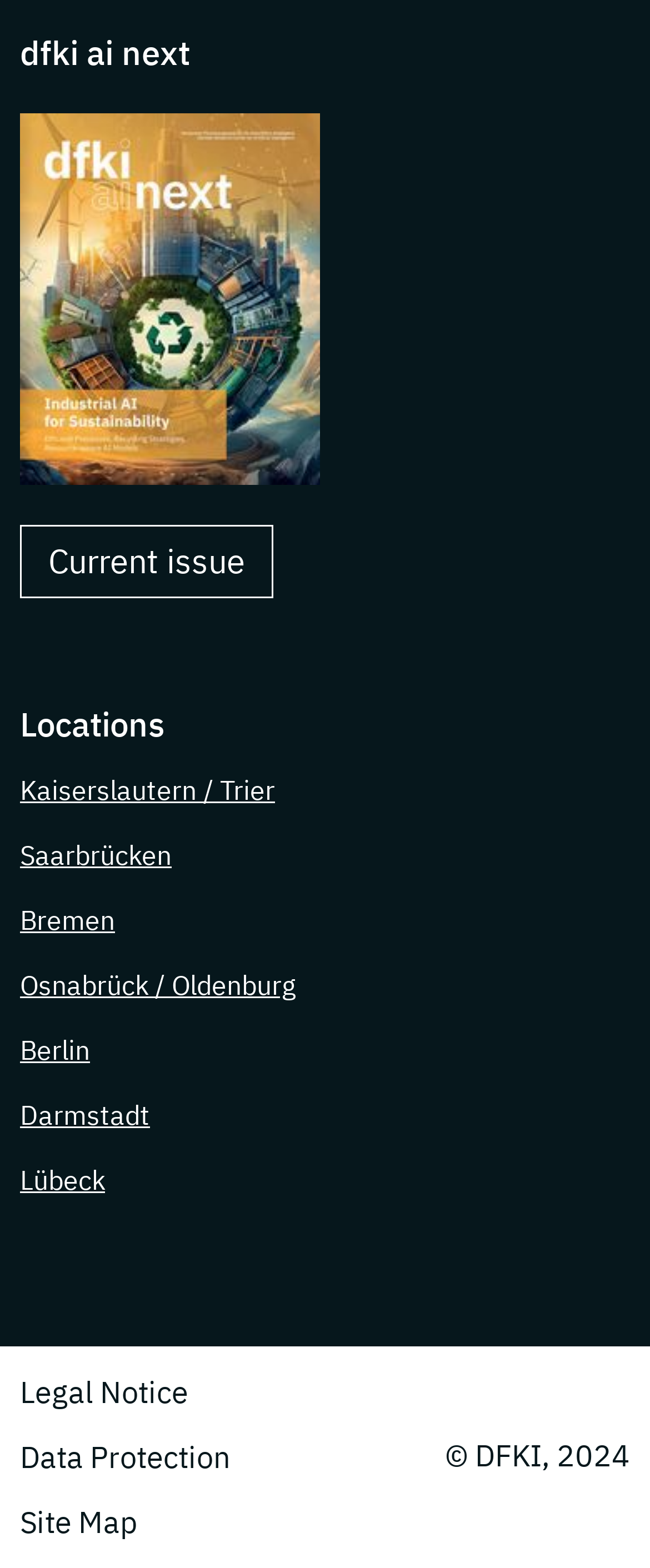Given the description: "Lübeck", determine the bounding box coordinates of the UI element. The coordinates should be formatted as four float numbers between 0 and 1, [left, top, right, bottom].

[0.031, 0.742, 0.162, 0.763]